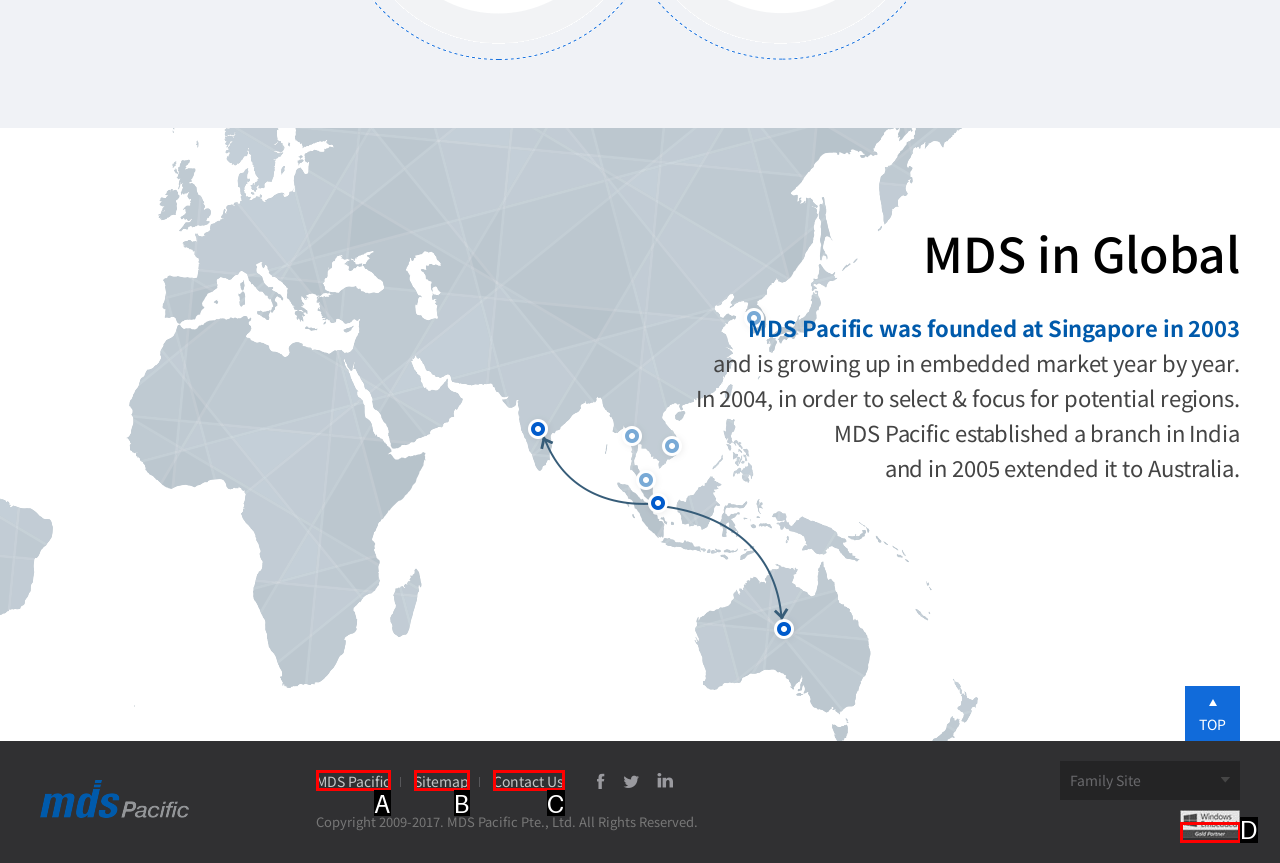Which HTML element among the options matches this description: Sitemap? Answer with the letter representing your choice.

B